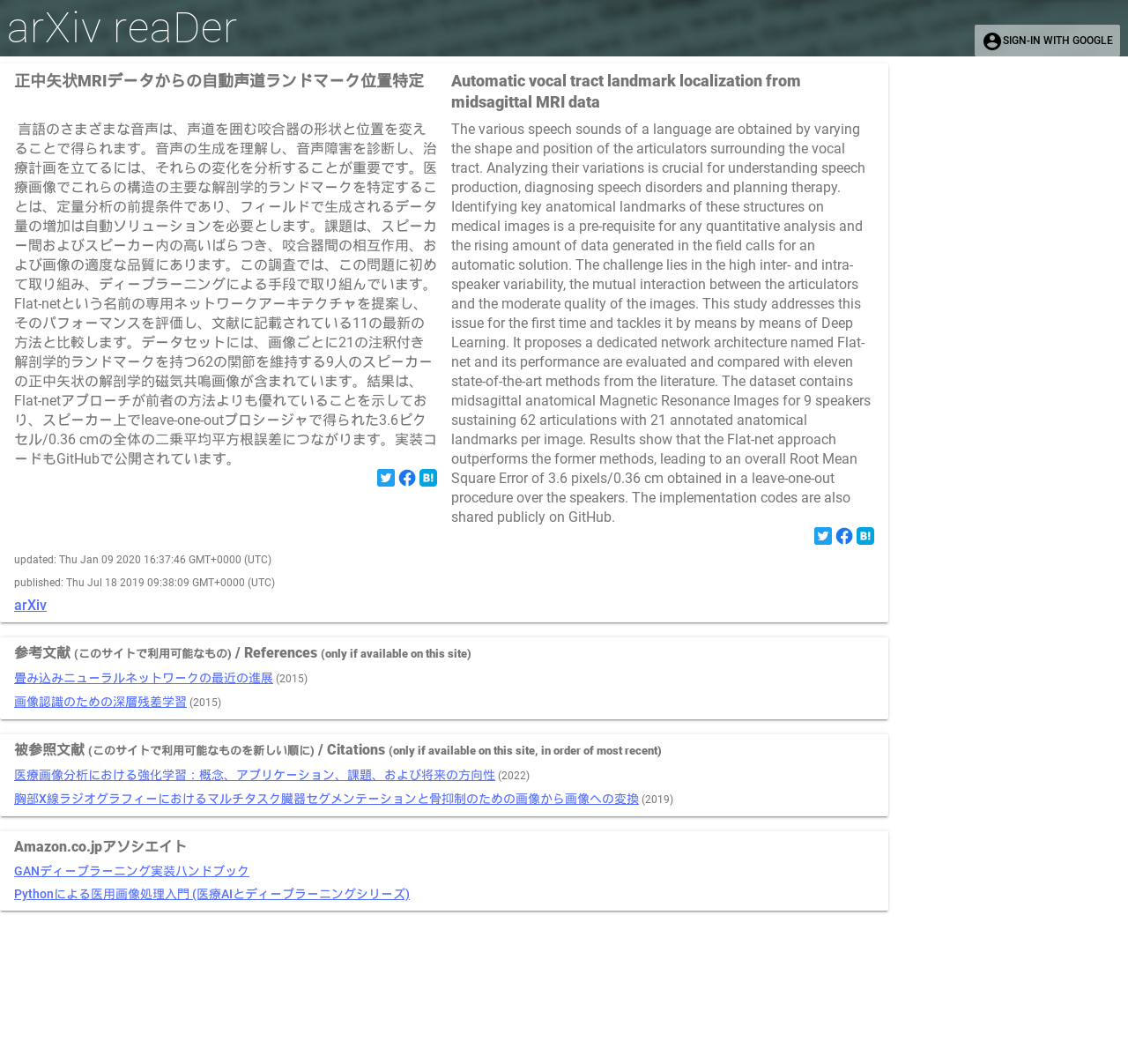What is the overall Root Mean Square Error of the Flat-net approach? Based on the screenshot, please respond with a single word or phrase.

3.6 pixels/0.36 cm